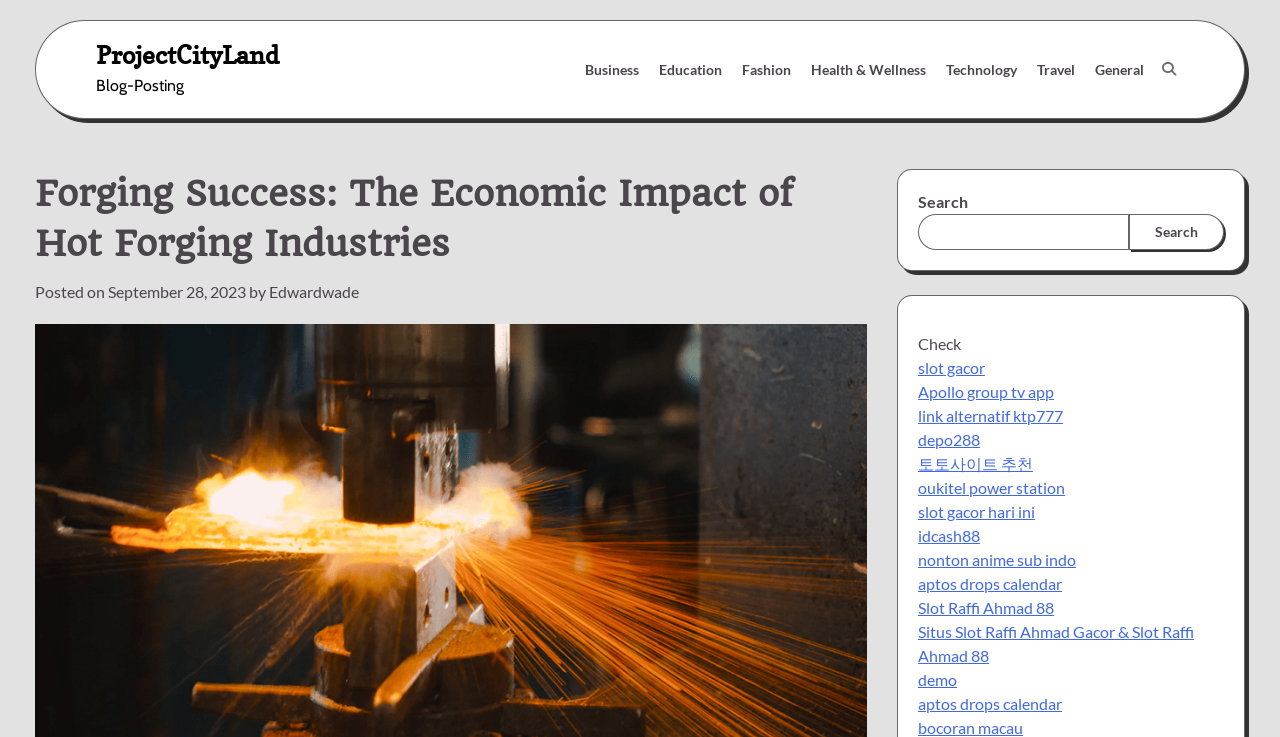Answer with a single word or phrase: 
What is the author of the article 'Forging Success: The Economic Impact of Hot Forging Industries'?

Edwardwade